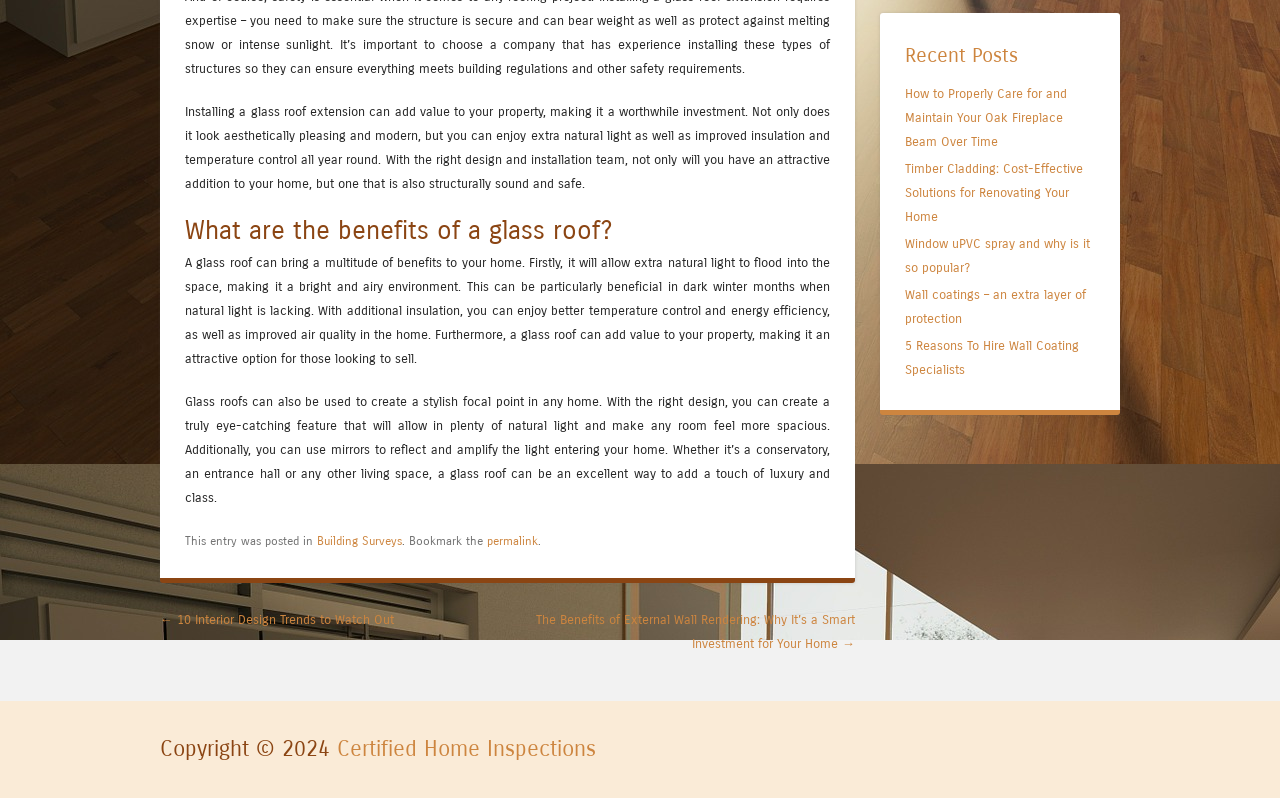Ascertain the bounding box coordinates for the UI element detailed here: "permalink". The coordinates should be provided as [left, top, right, bottom] with each value being a float between 0 and 1.

[0.38, 0.67, 0.42, 0.687]